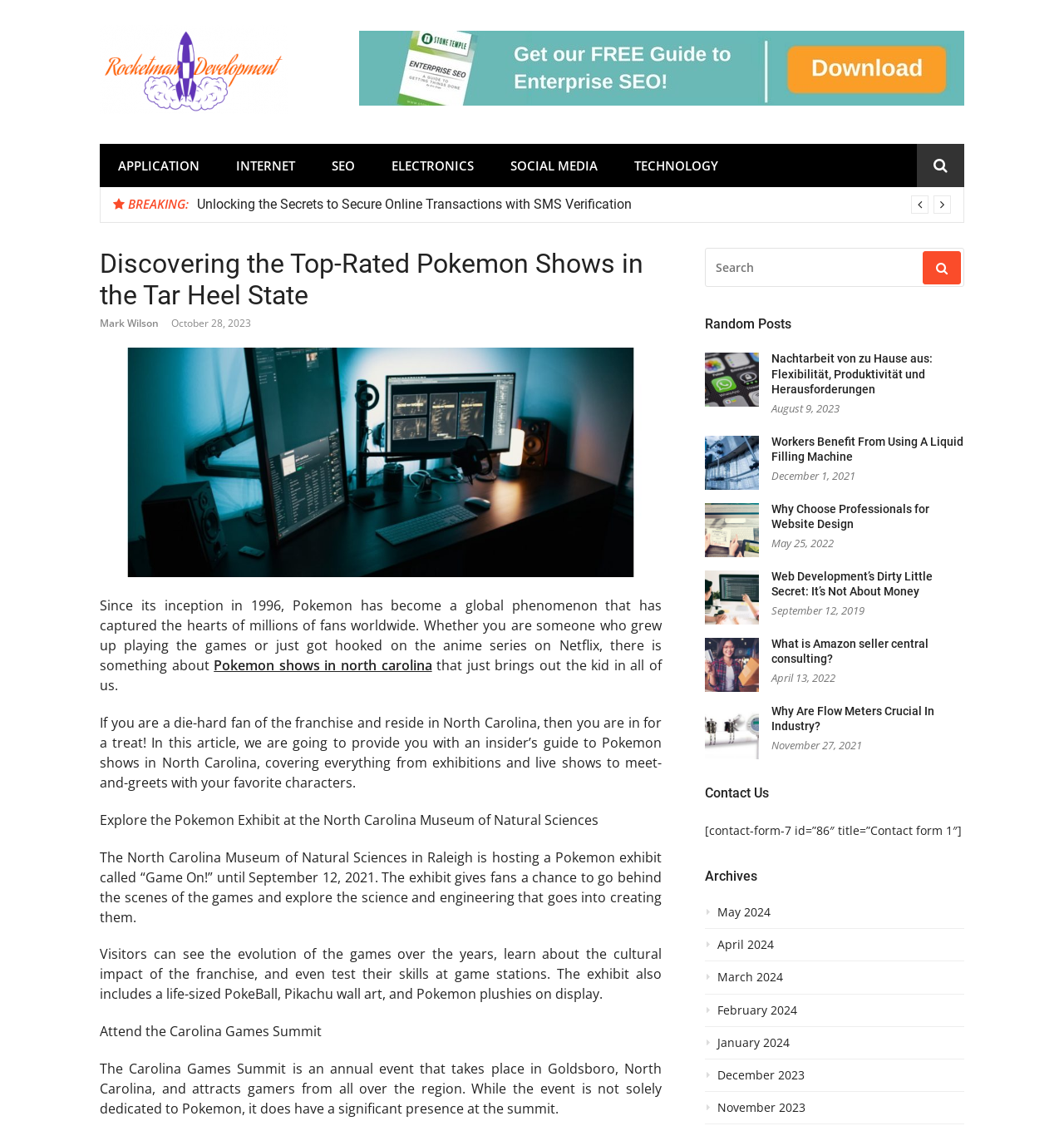Given the description of a UI element: "Pokemon shows in north carolina", identify the bounding box coordinates of the matching element in the webpage screenshot.

[0.201, 0.583, 0.406, 0.599]